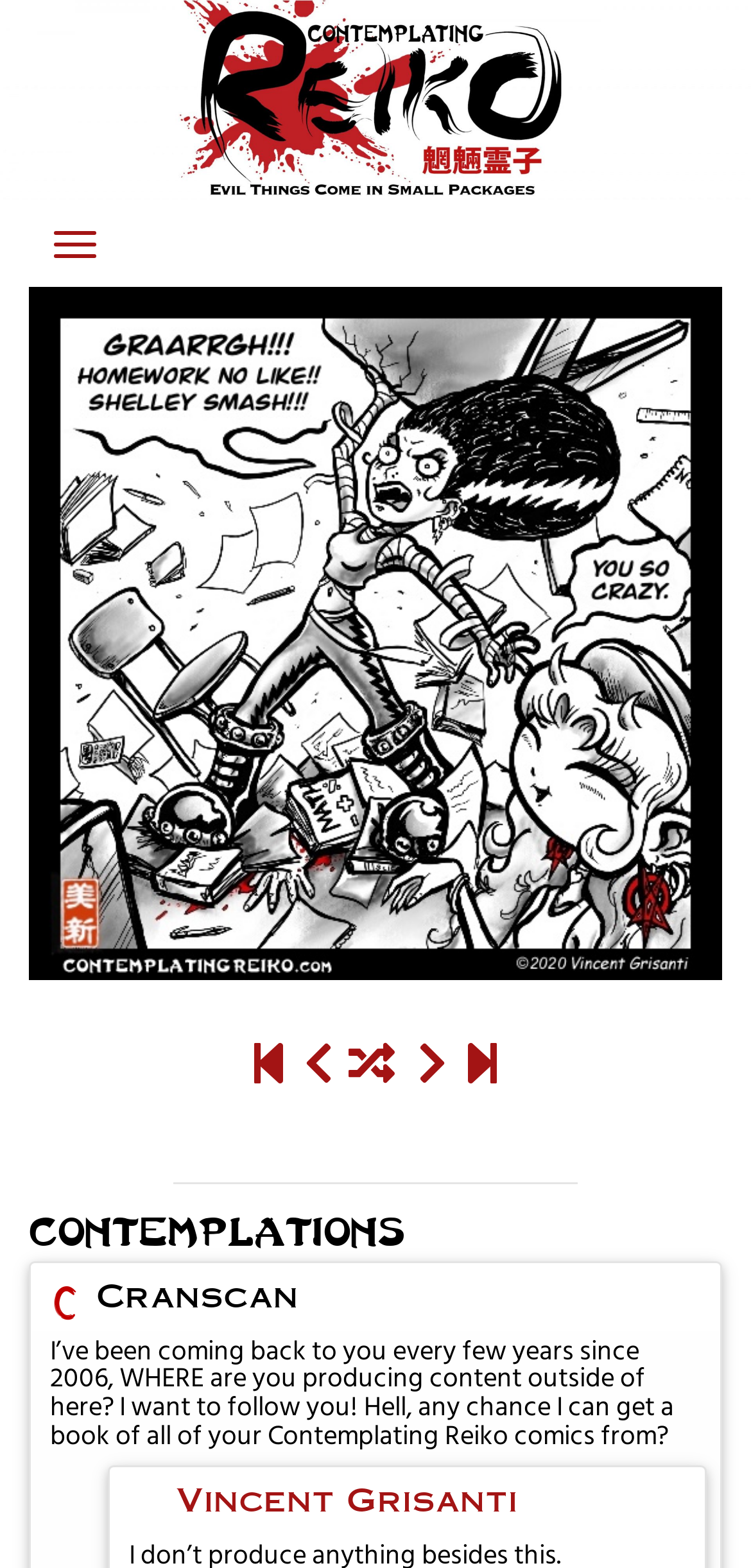Using a single word or phrase, answer the following question: 
What is the name of the first contemplation?

Cranscan